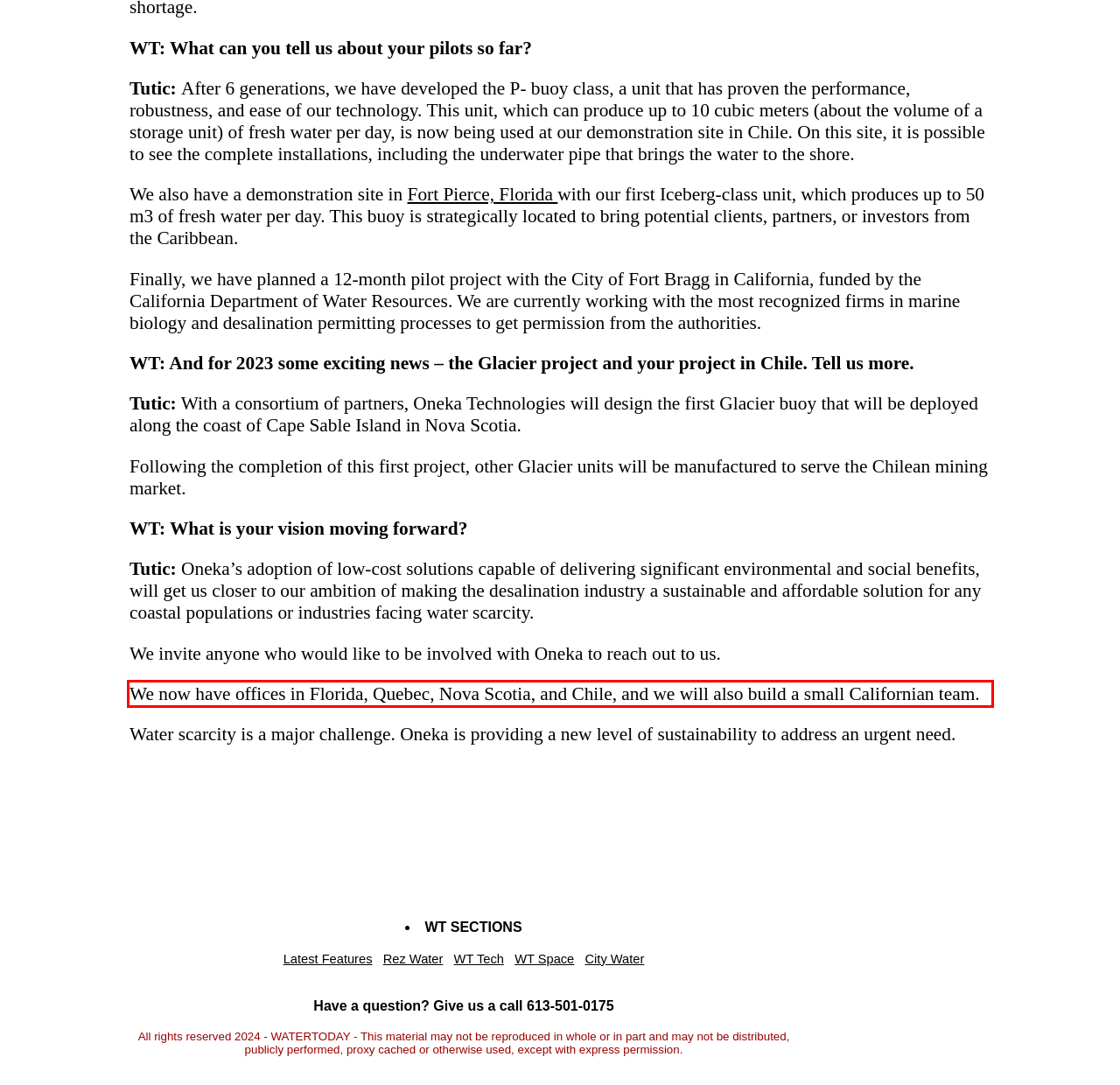There is a UI element on the webpage screenshot marked by a red bounding box. Extract and generate the text content from within this red box.

We now have offices in Florida, Quebec, Nova Scotia, and Chile, and we will also build a small Californian team.